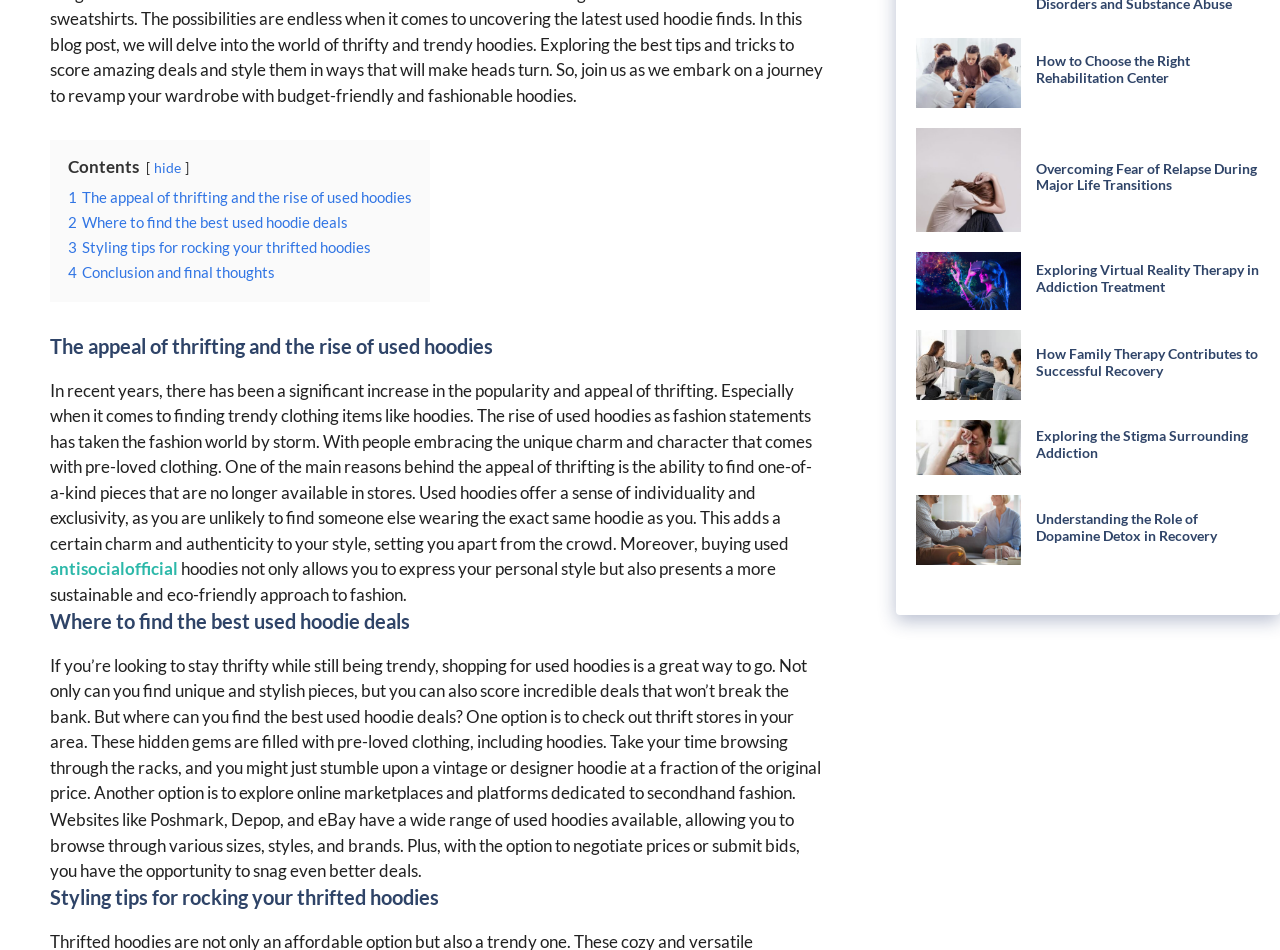Given the element description: "Exploring the Stigma Surrounding Addiction", predict the bounding box coordinates of this UI element. The coordinates must be four float numbers between 0 and 1, given as [left, top, right, bottom].

[0.809, 0.45, 0.975, 0.485]